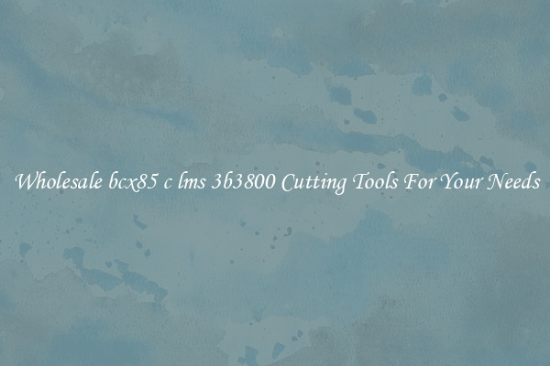What is the purpose of the graphic?
Please give a detailed and elaborate answer to the question based on the image.

The caption explains that the graphic is 'designed to promote cutting tools', which means its primary objective is to advertise or market cutting tools to potential customers.